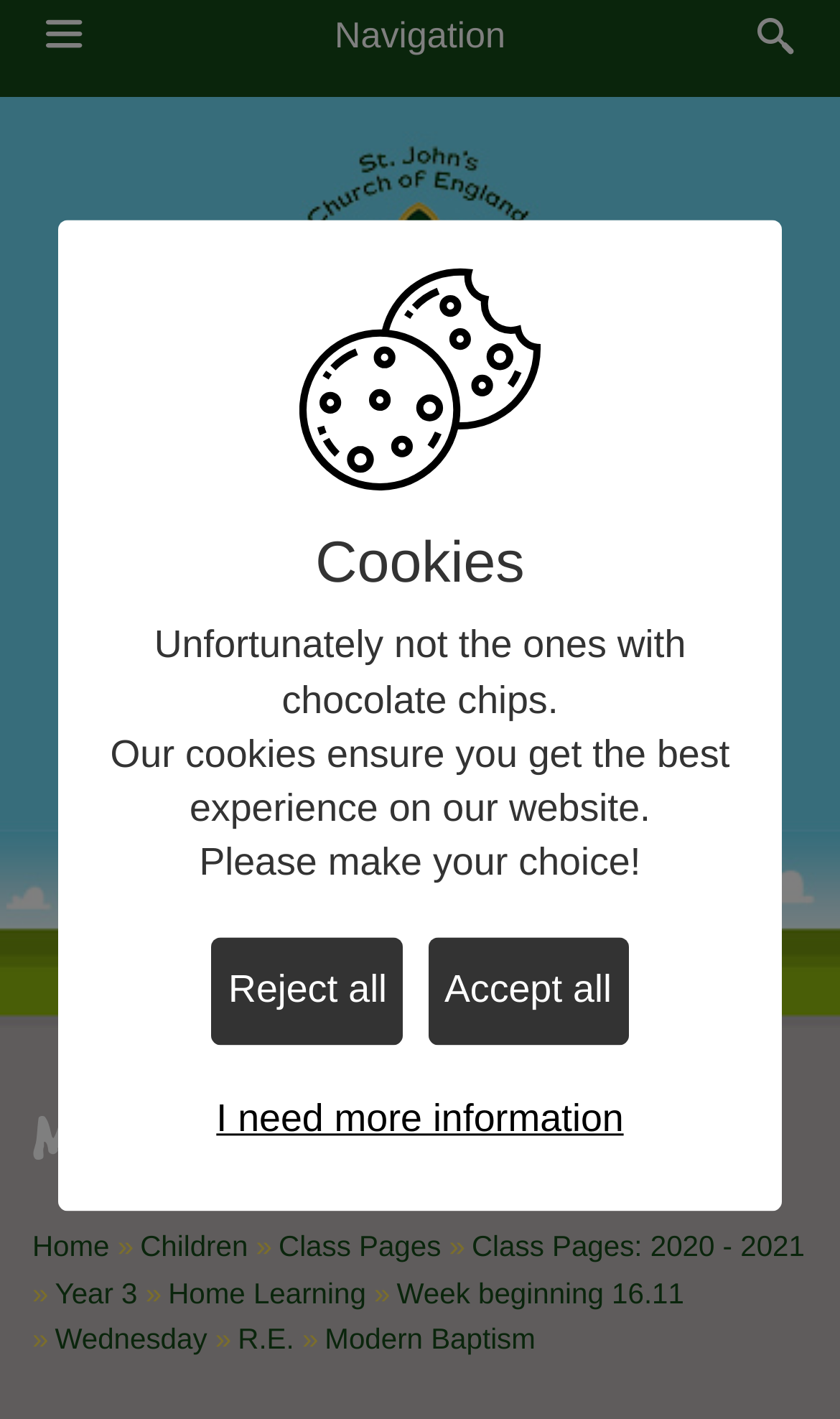Using the element description Curriculum, predict the bounding box coordinates for the UI element. Provide the coordinates in (top-left x, top-left y, bottom-right x, bottom-right y) format with values ranging from 0 to 1.

[0.0, 0.237, 0.887, 0.304]